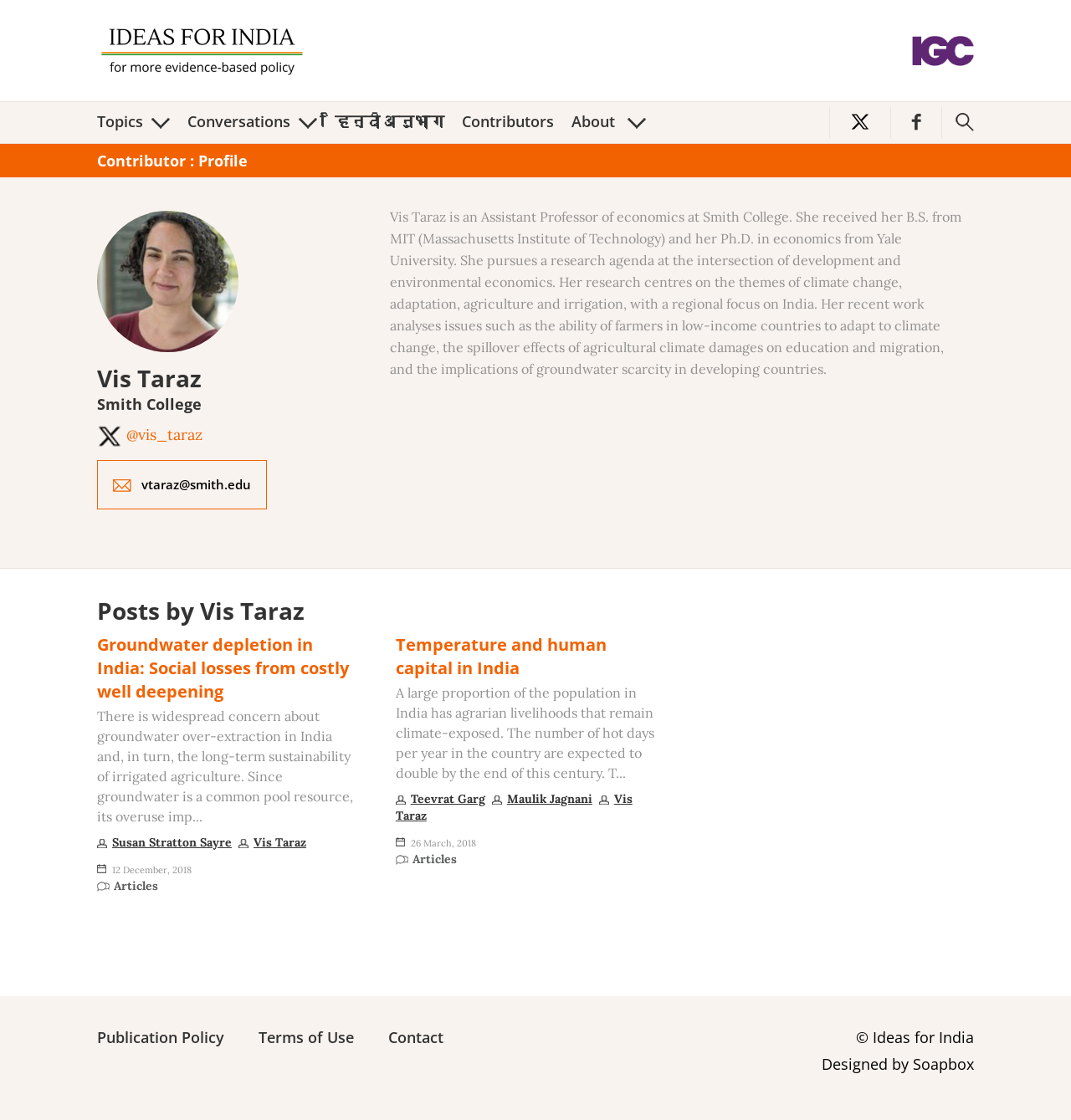Identify the bounding box coordinates for the region of the element that should be clicked to carry out the instruction: "Search for something". The bounding box coordinates should be four float numbers between 0 and 1, i.e., [left, top, right, bottom].

[0.88, 0.096, 0.909, 0.123]